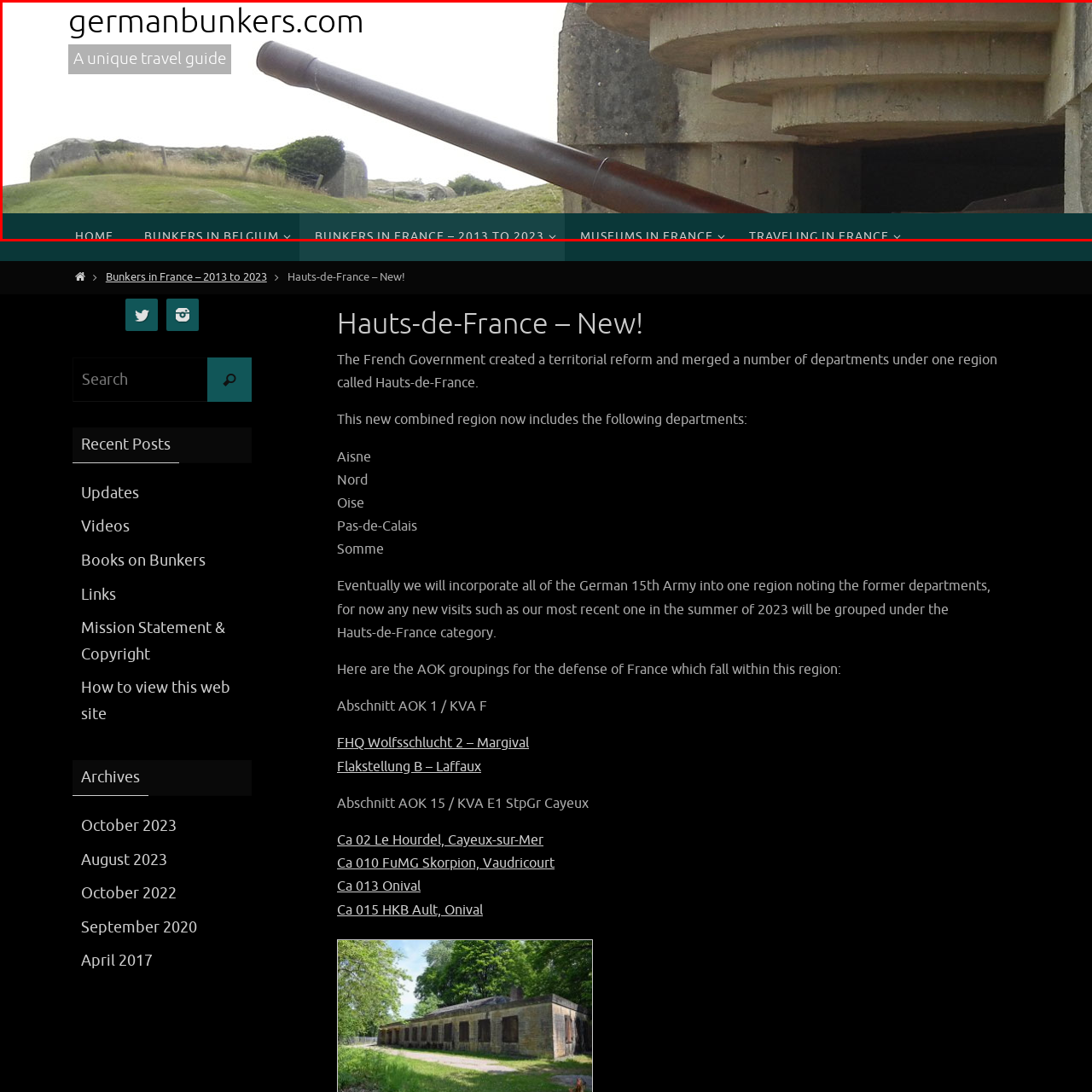Give an in-depth explanation of the image captured within the red boundary.

The image features a historical concrete bunker prominently displayed on a travel guide website dedicated to exploring German bunkers. The structure has a robust, rounded turret with a long barrel protruding, suggesting its former military purpose during wartime. Surrounding the bunker is a grassy landscape, contributing to an atmosphere of historical significance. Overlaying the image is the website name "germanbunkers.com," accompanied by the slogan "A unique travel guide," indicating that the site offers insights and information related to military history and wartime structures across France and Belgium. This particular section of the website emphasizes the region of Hauts-de-France, highlighting its cultural and historical relevance in the context of World War II.